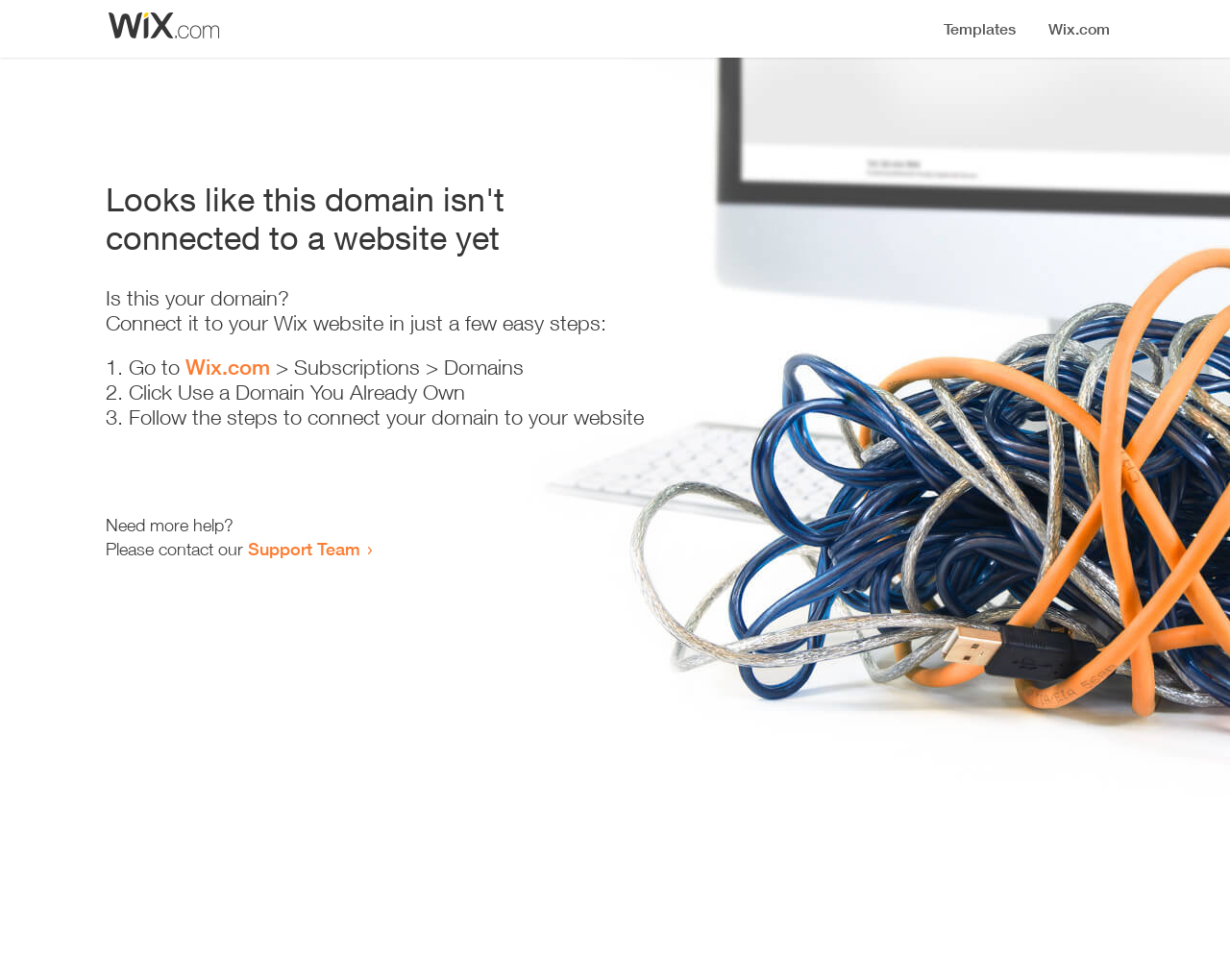Identify the bounding box for the element characterized by the following description: "Wix.com".

[0.151, 0.362, 0.22, 0.387]